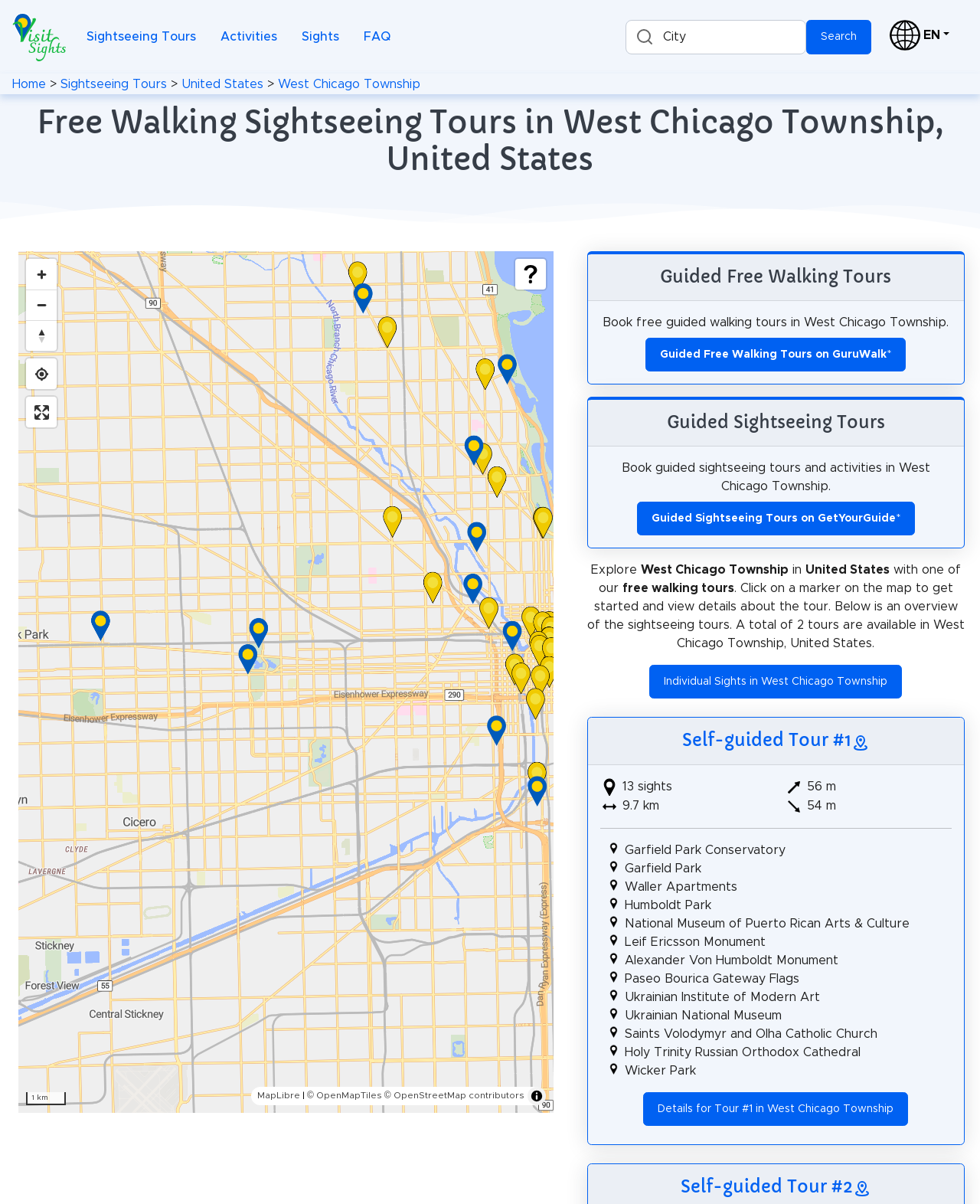How many sightseeing tours are available in West Chicago Township?
Look at the image and provide a short answer using one word or a phrase.

2